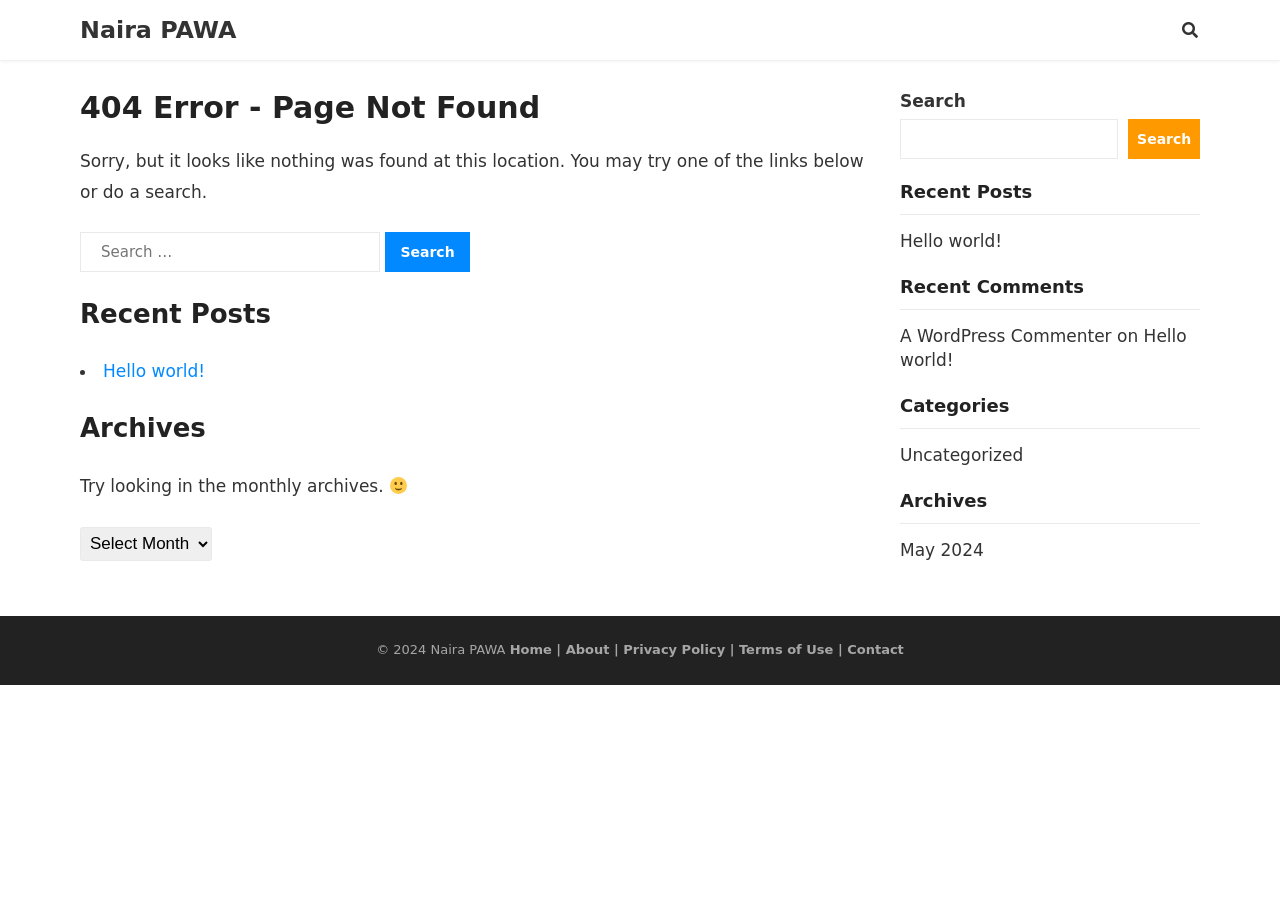Refer to the element description Contact and identify the corresponding bounding box in the screenshot. Format the coordinates as (top-left x, top-left y, bottom-right x, bottom-right y) with values in the range of 0 to 1.

[0.662, 0.71, 0.706, 0.727]